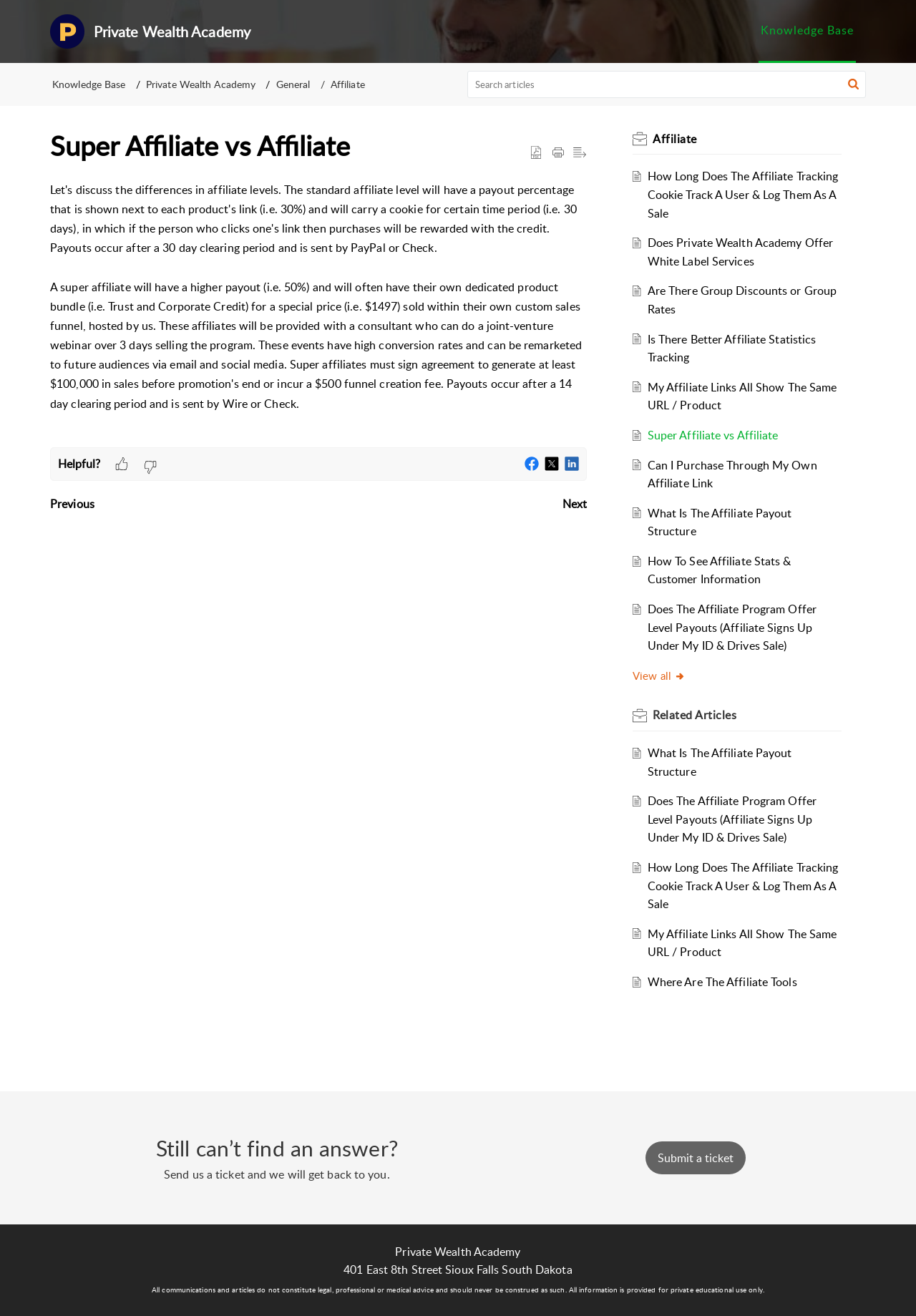Locate the bounding box of the user interface element based on this description: "title="Facebook"".

[0.573, 0.346, 0.589, 0.358]